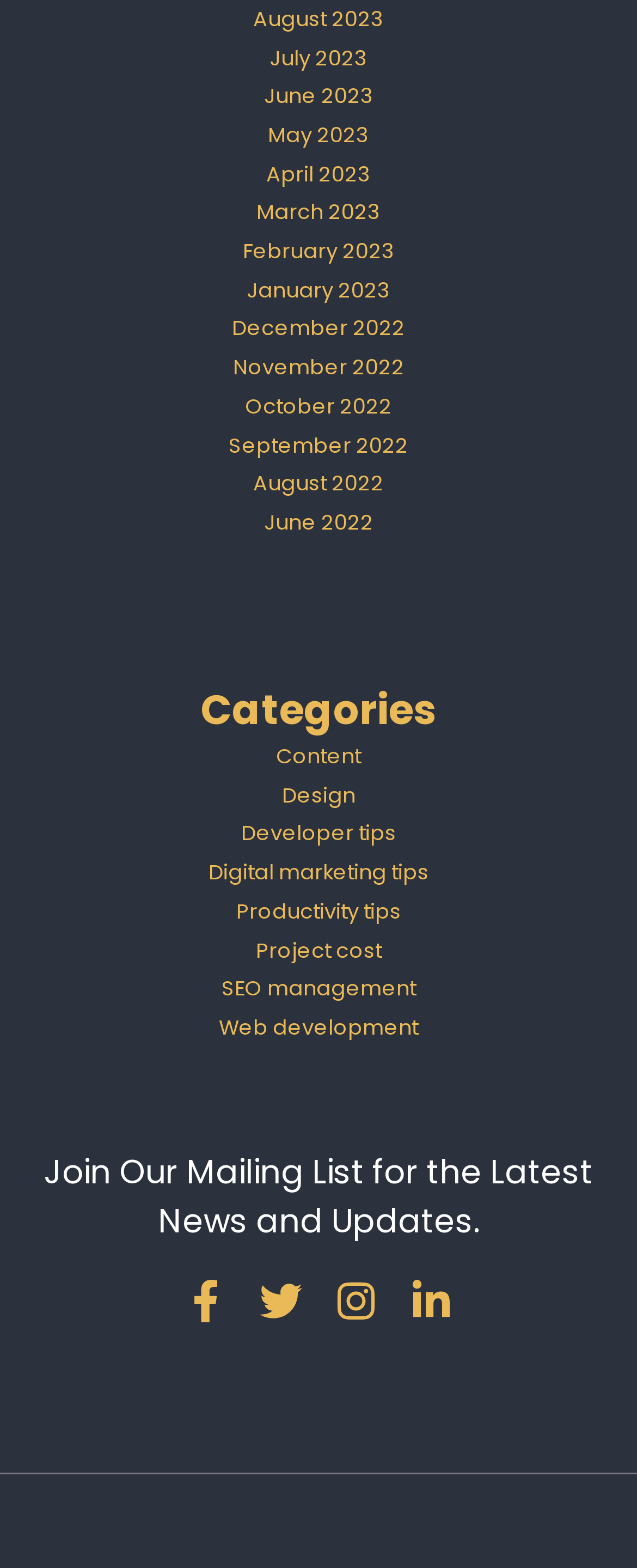Please find the bounding box coordinates of the element that you should click to achieve the following instruction: "Browse Digital marketing tips". The coordinates should be presented as four float numbers between 0 and 1: [left, top, right, bottom].

[0.327, 0.547, 0.673, 0.565]